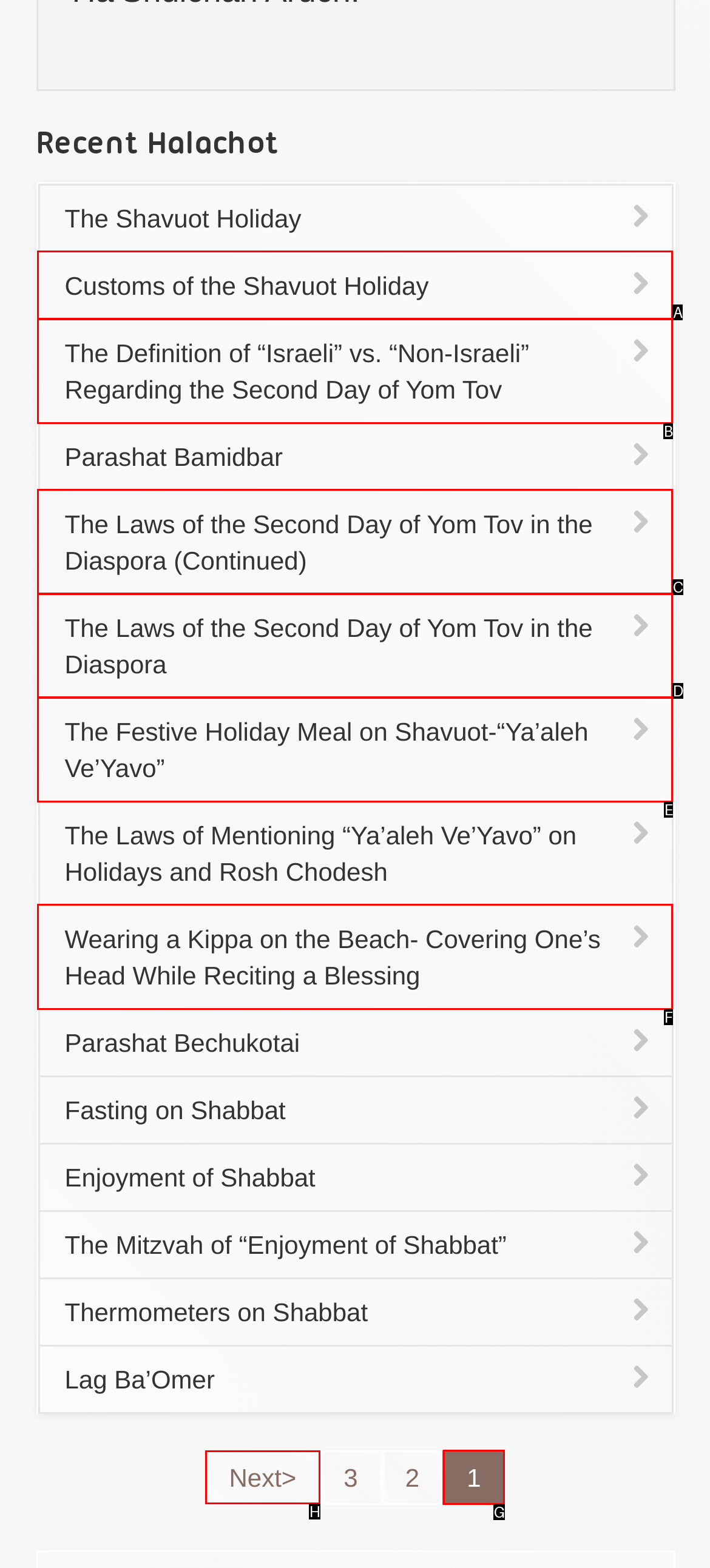Point out which UI element to click to complete this task: Go to next page
Answer with the letter corresponding to the right option from the available choices.

H